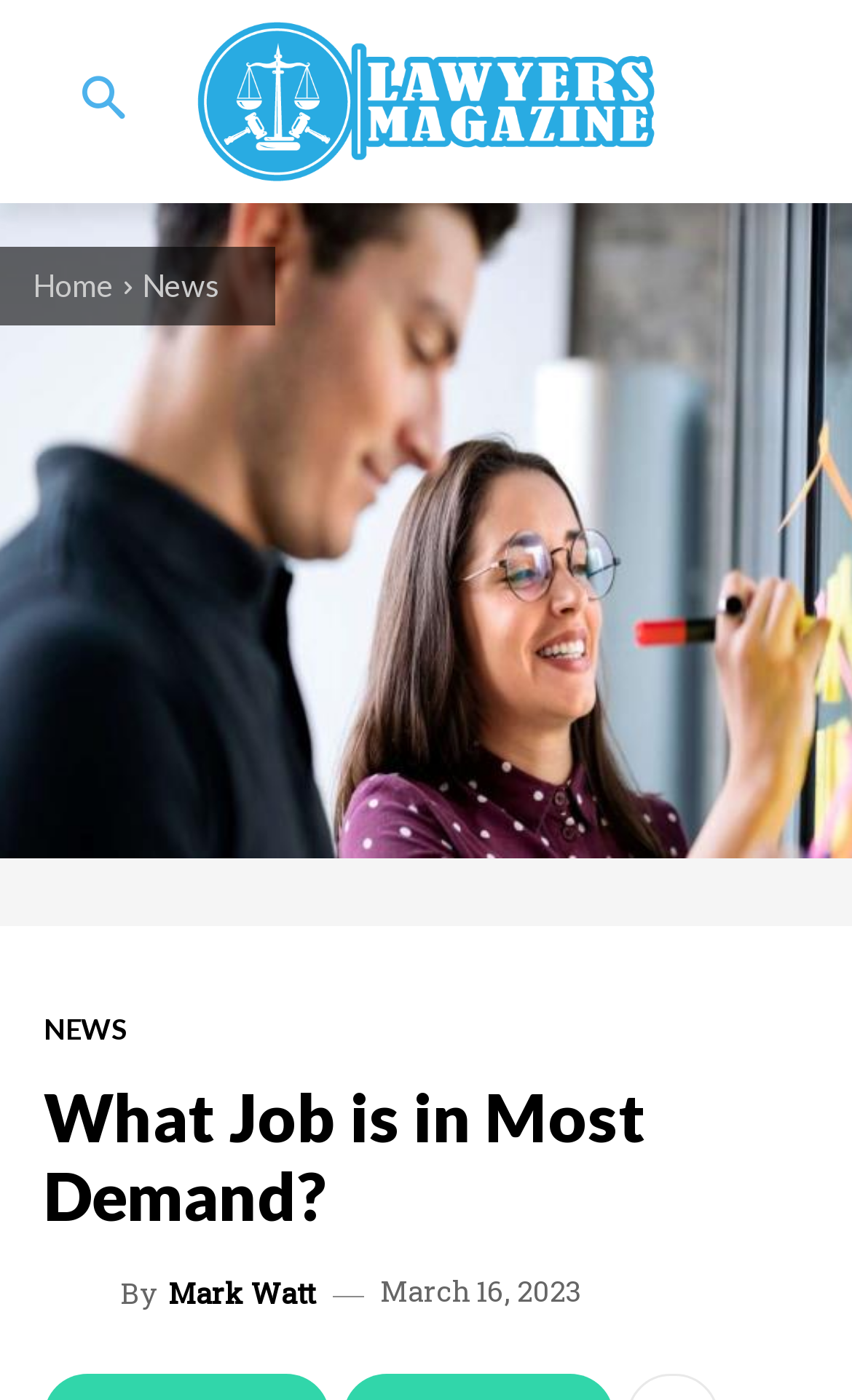Can you find the bounding box coordinates for the UI element given this description: "Mark Watt"? Provide the coordinates as four float numbers between 0 and 1: [left, top, right, bottom].

[0.197, 0.914, 0.369, 0.934]